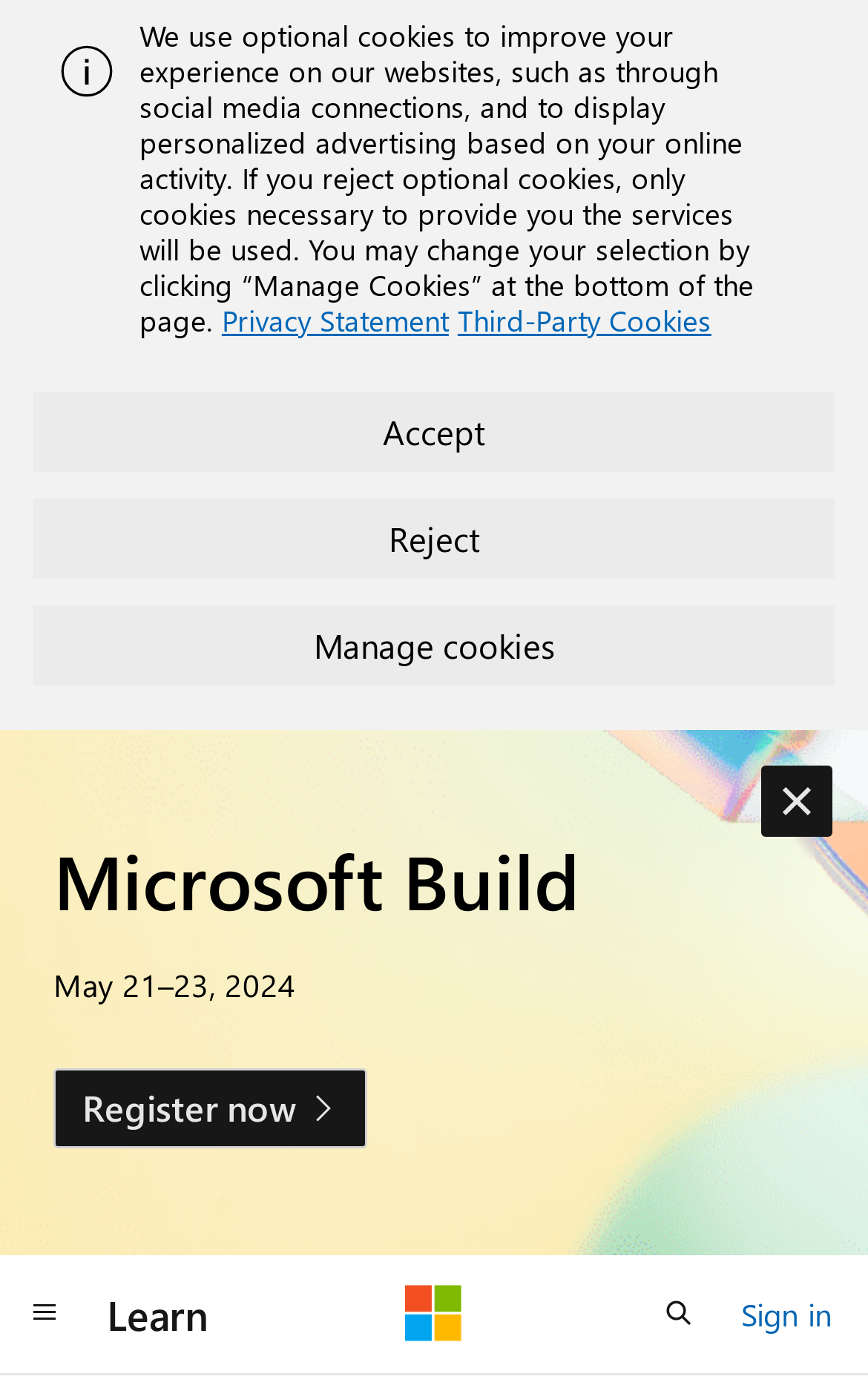Locate the bounding box coordinates of the element I should click to achieve the following instruction: "register for Microsoft Build".

[0.062, 0.769, 0.424, 0.827]